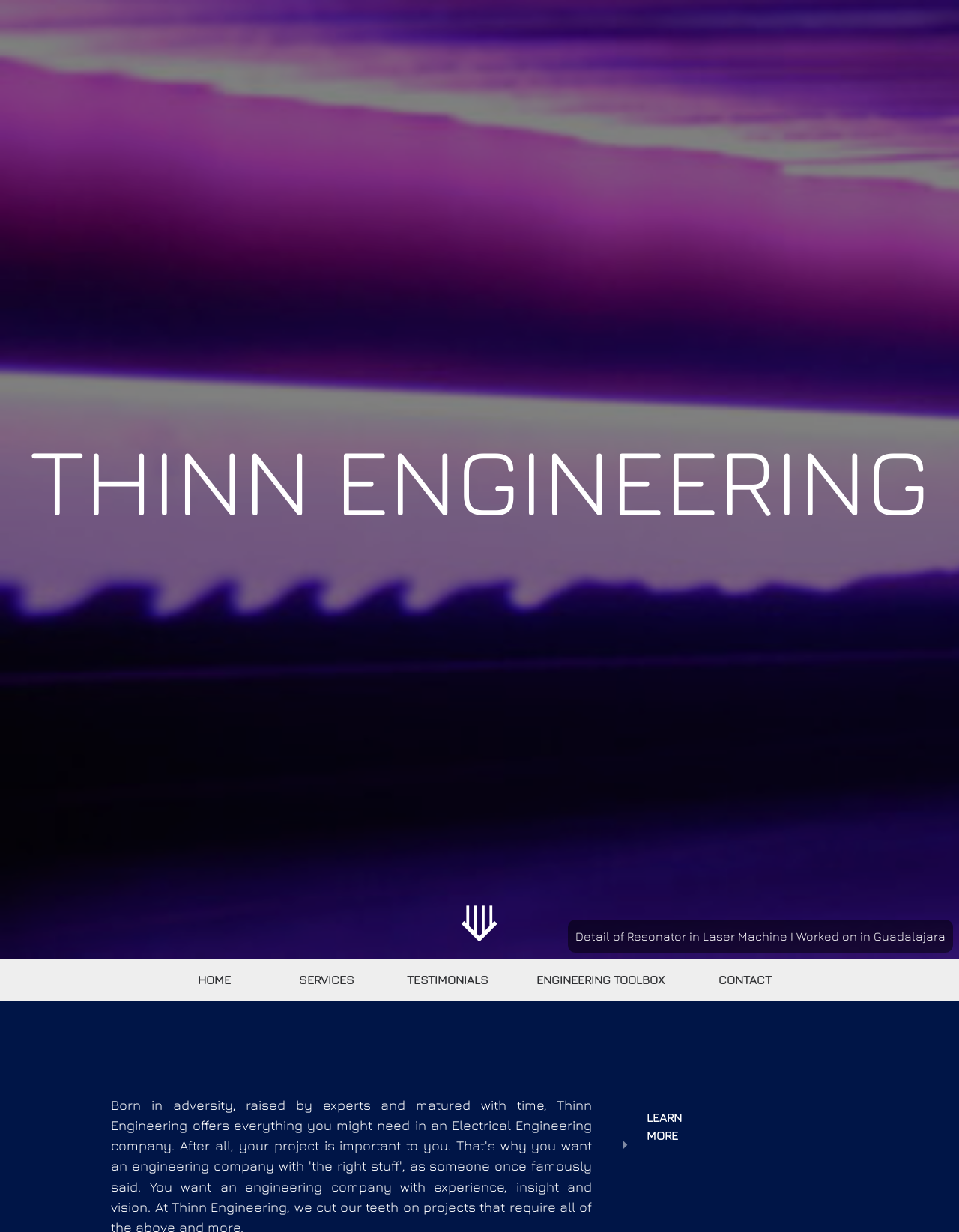What is the call-to-action? Observe the screenshot and provide a one-word or short phrase answer.

LEARN MORE